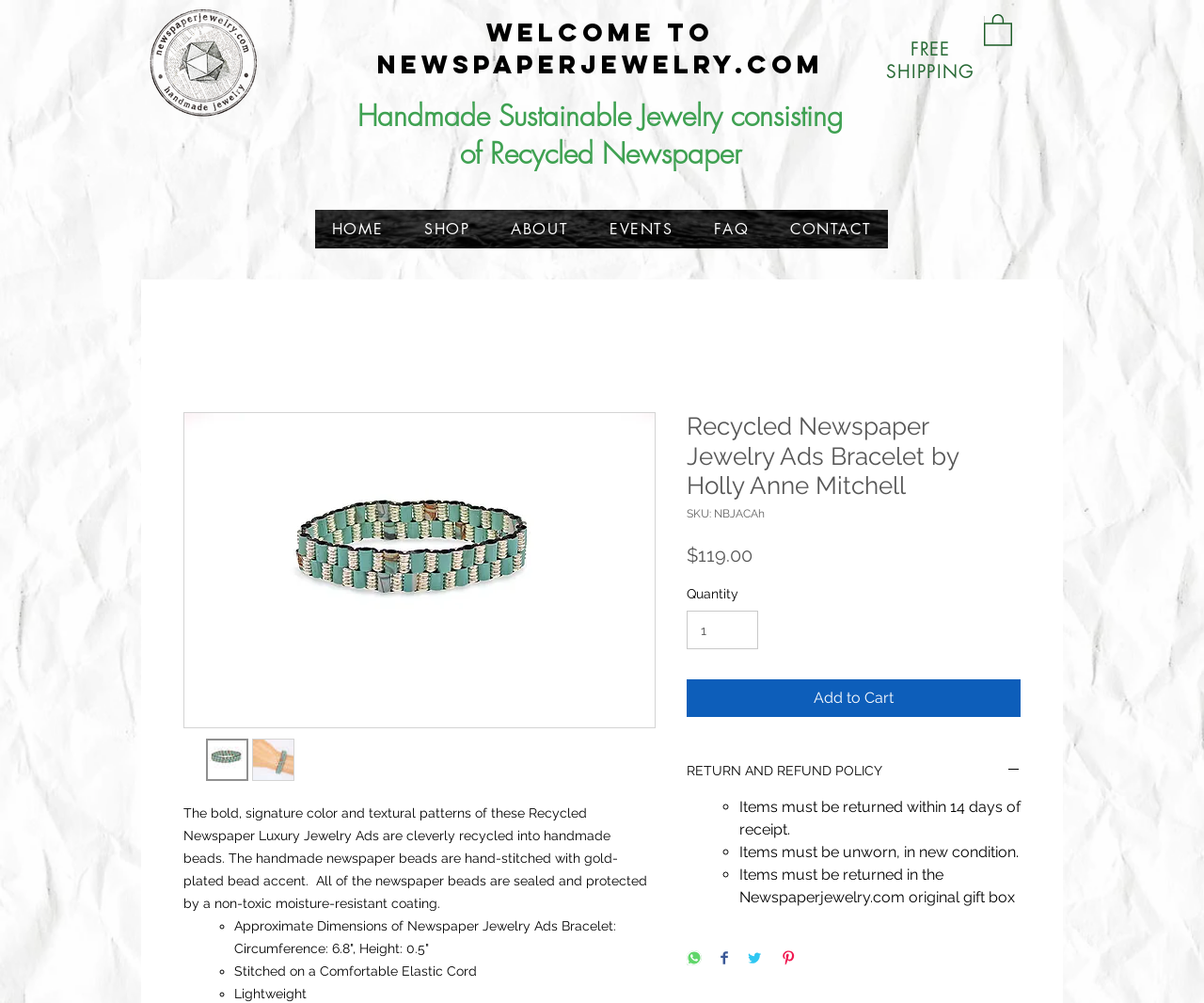Identify the bounding box of the HTML element described here: "input value="1" aria-label="Quantity" value="1"". Provide the coordinates as four float numbers between 0 and 1: [left, top, right, bottom].

[0.57, 0.609, 0.63, 0.647]